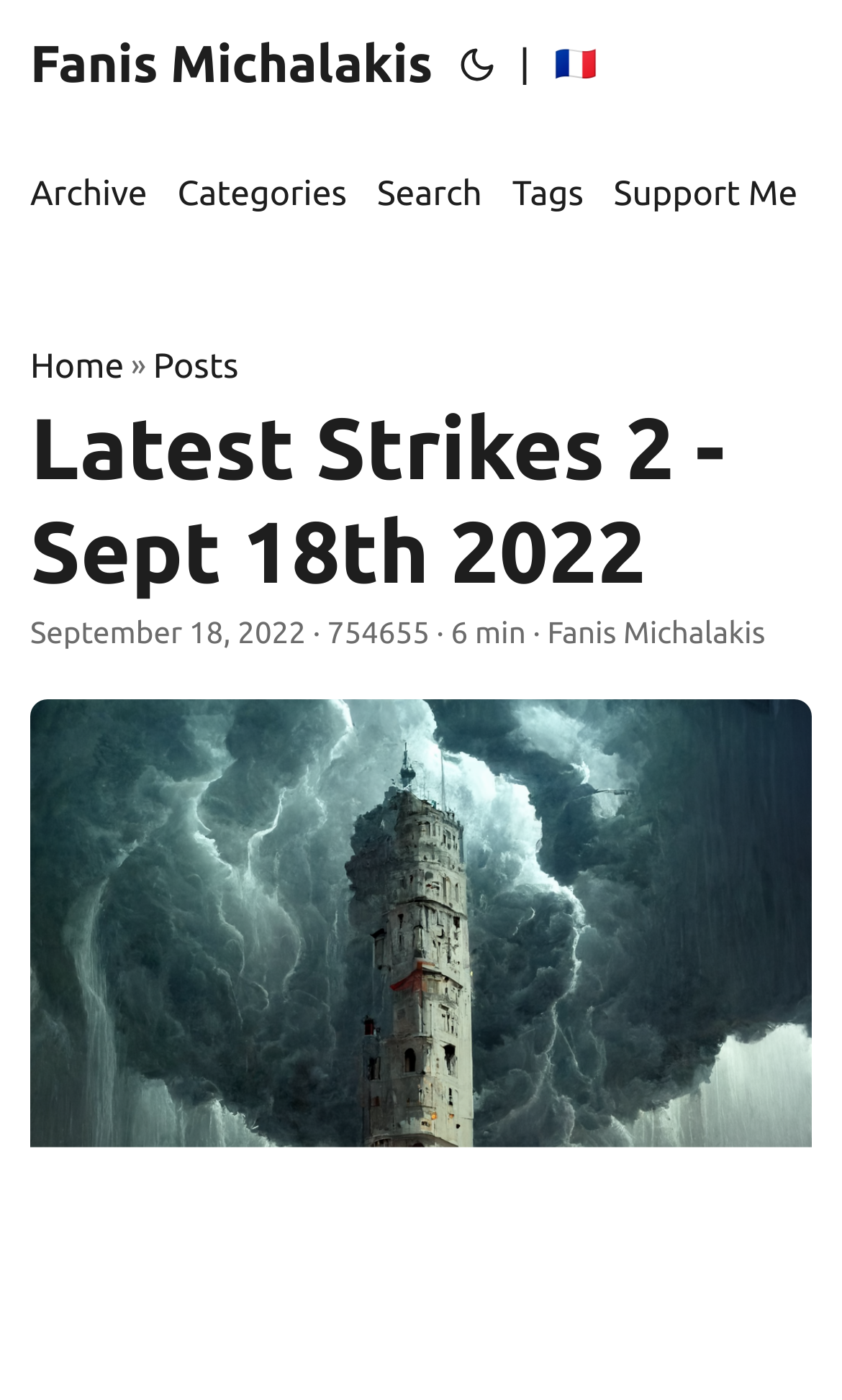Please locate the bounding box coordinates of the element that should be clicked to complete the given instruction: "view archive".

[0.036, 0.092, 0.175, 0.185]